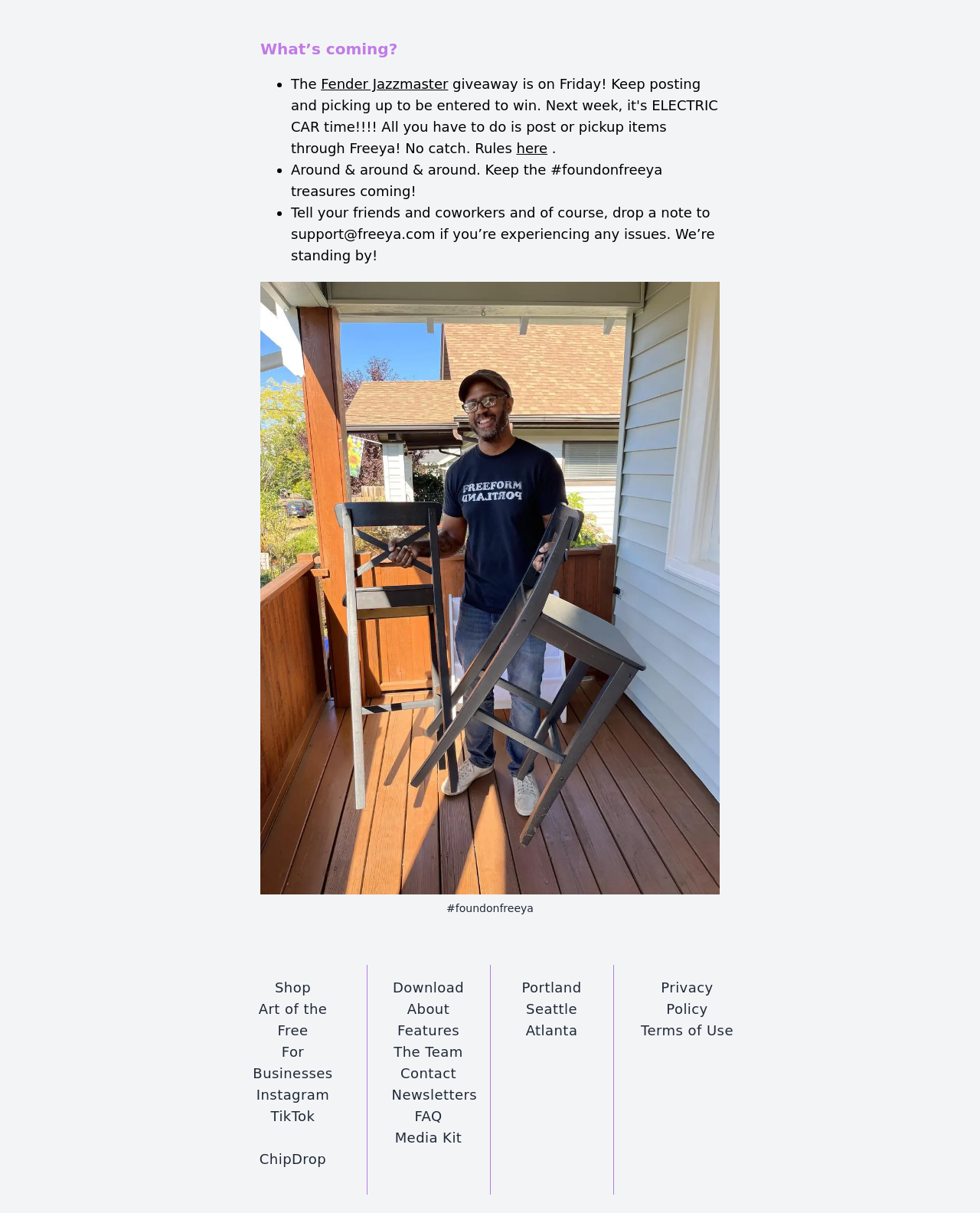What is the last link in the footer section?
Ensure your answer is thorough and detailed.

The last link in the footer section is 'Terms of Use' which is a link element with bounding box coordinates [0.654, 0.843, 0.748, 0.856].